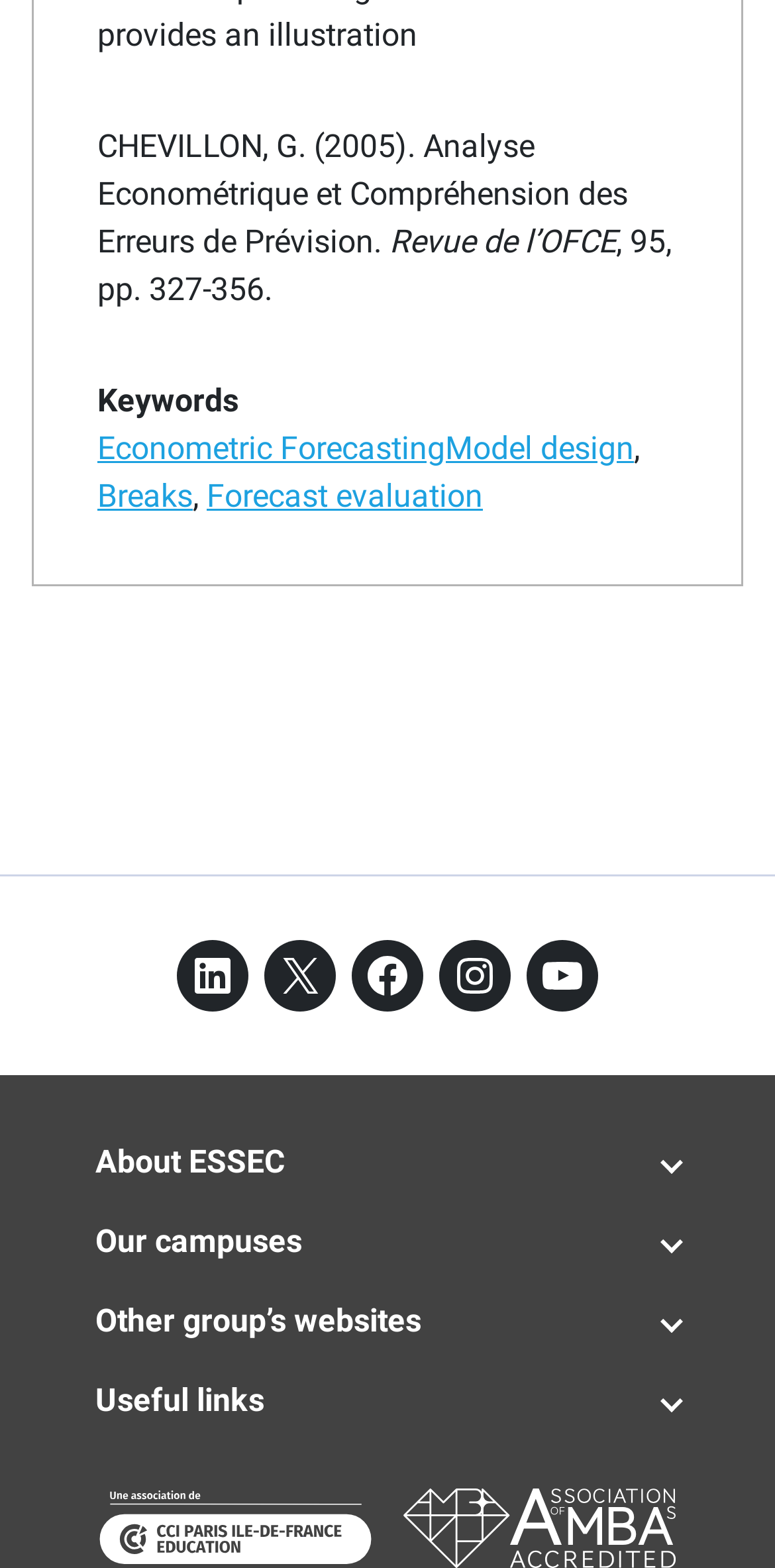Answer the question in a single word or phrase:
What is the title of the article?

Analyse Econométrique et Compréhension des Erreurs de Prévision